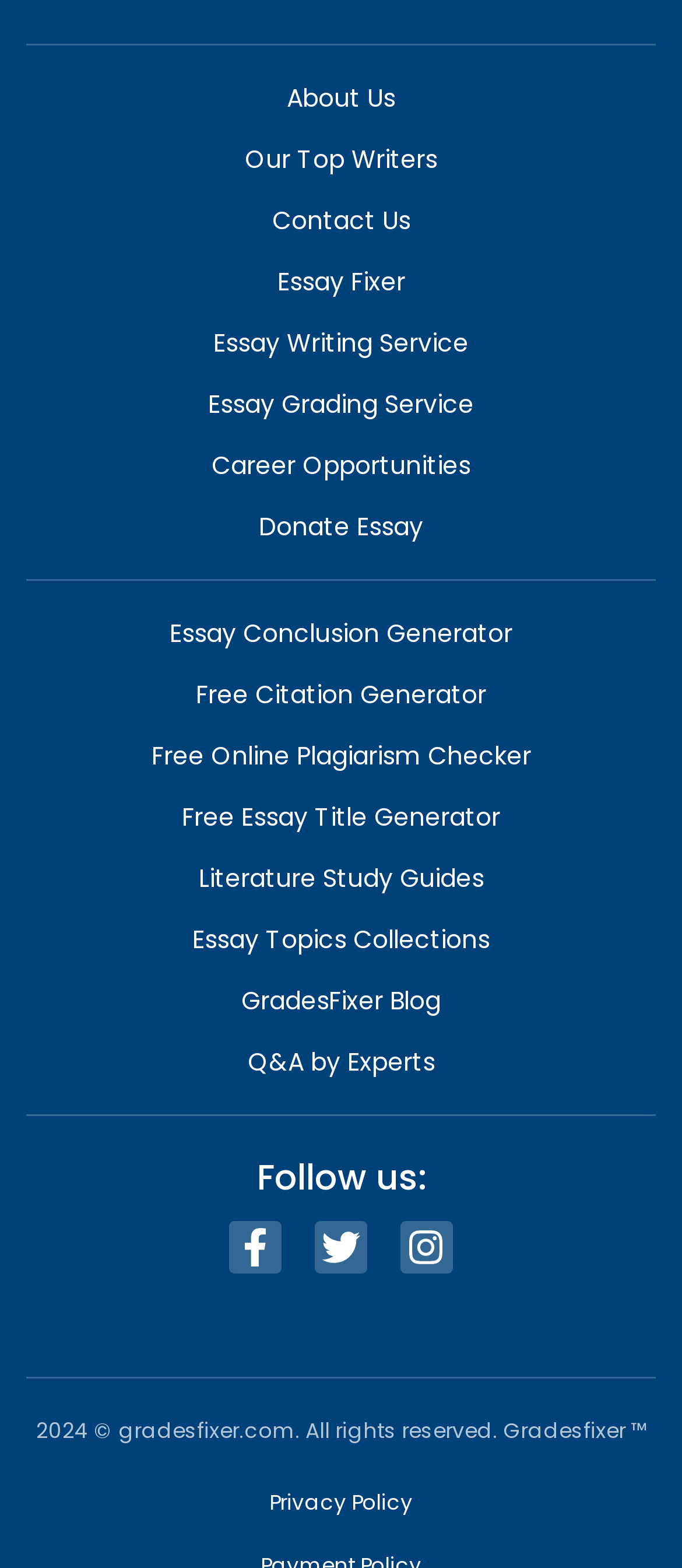Identify the bounding box coordinates of the region that needs to be clicked to carry out this instruction: "Follow us on Facebook". Provide these coordinates as four float numbers ranging from 0 to 1, i.e., [left, top, right, bottom].

[0.336, 0.779, 0.413, 0.812]